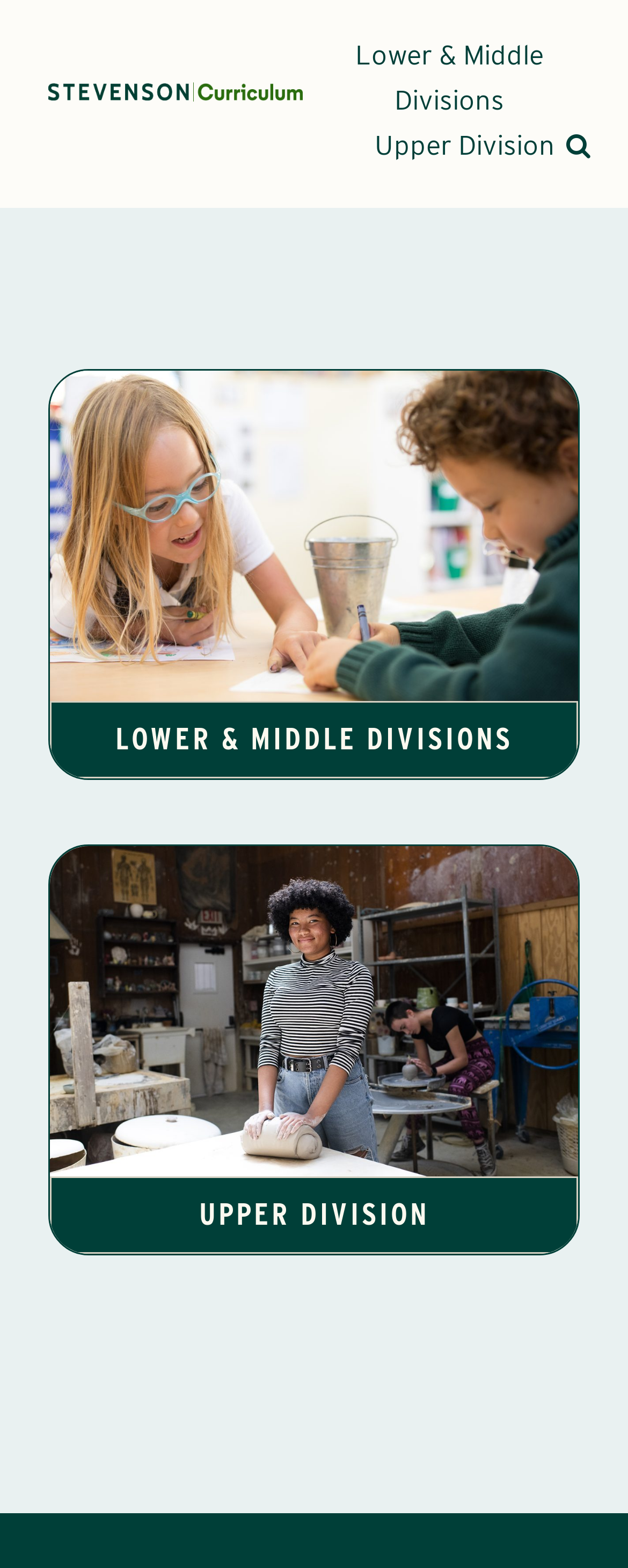Use a single word or phrase to respond to the question:
What is the vertical position of the 'LOWER & MIDDLE DIVISIONS' link?

Middle